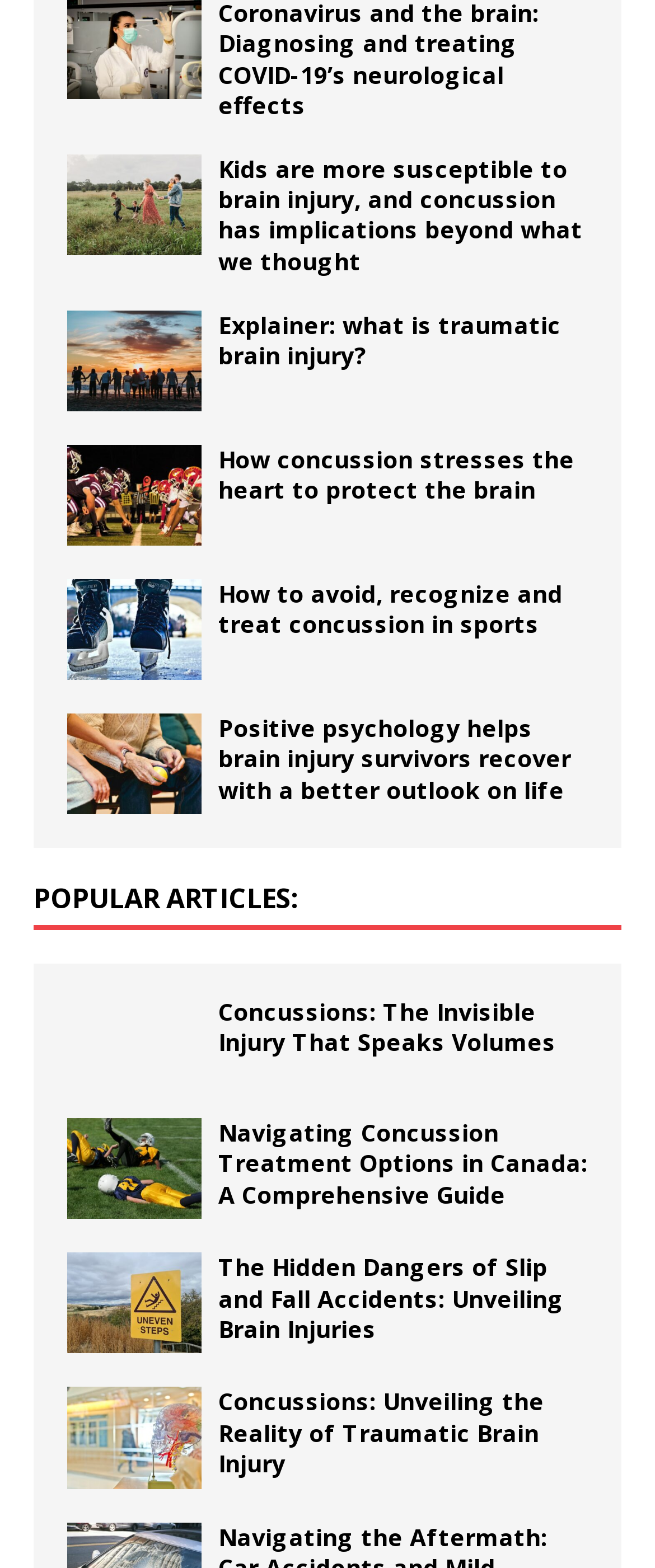Please provide the bounding box coordinates for the element that needs to be clicked to perform the instruction: "Check out popular articles". The coordinates must consist of four float numbers between 0 and 1, formatted as [left, top, right, bottom].

[0.051, 0.562, 0.949, 0.593]